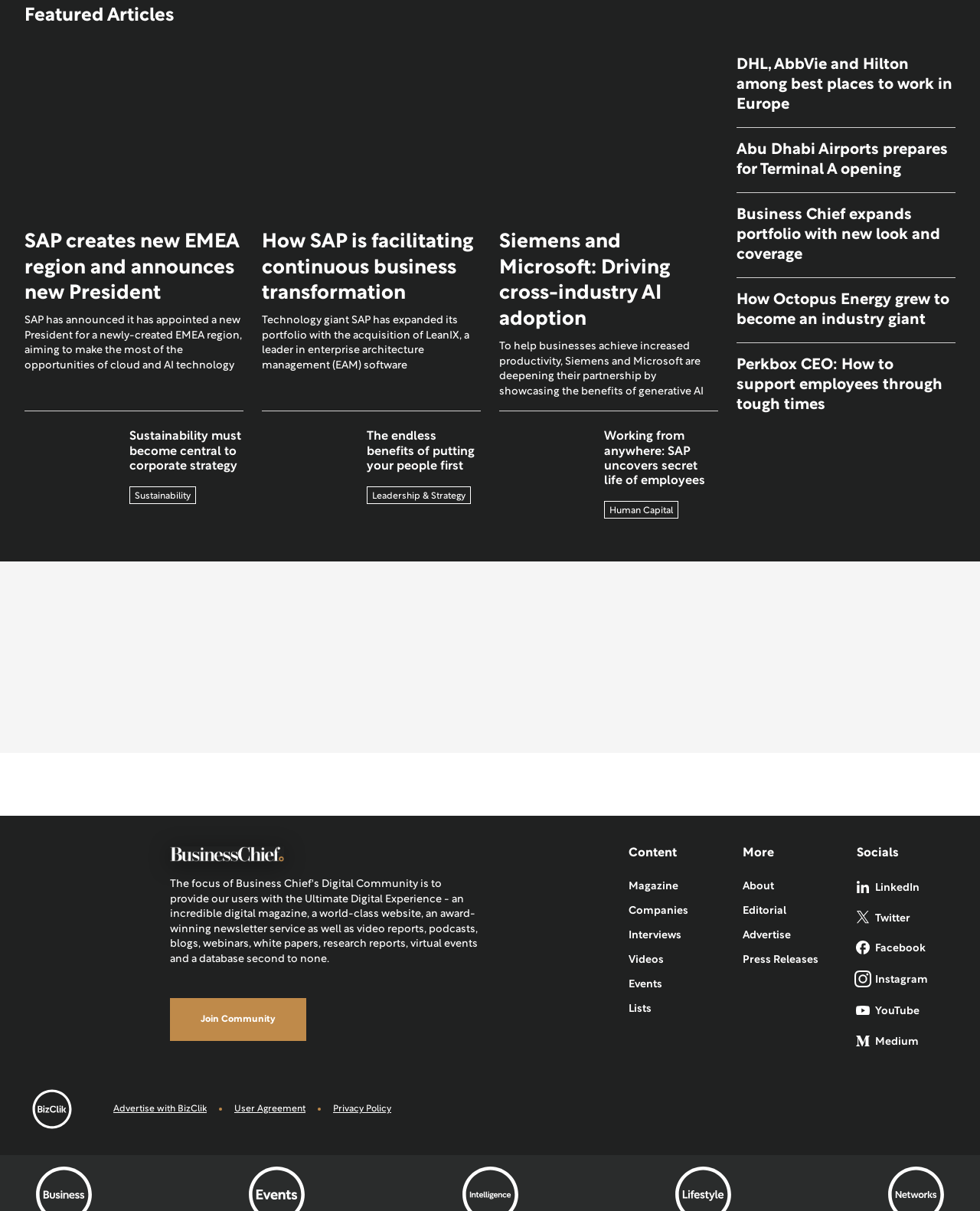Find the bounding box coordinates of the element I should click to carry out the following instruction: "Read the article about SAP creating a new EMEA region".

[0.025, 0.19, 0.248, 0.254]